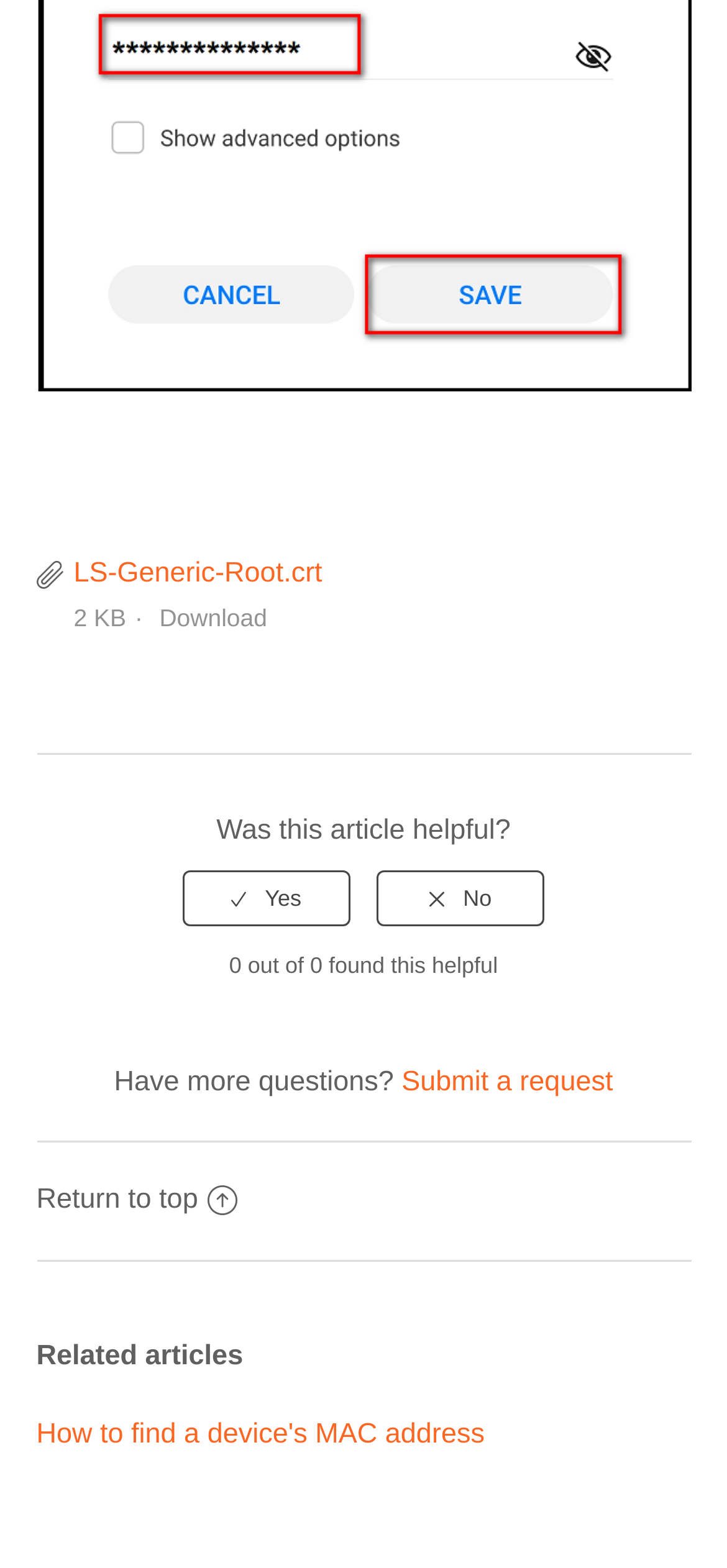Please find the bounding box for the UI element described by: "Submit a request".

[0.552, 0.68, 0.843, 0.7]